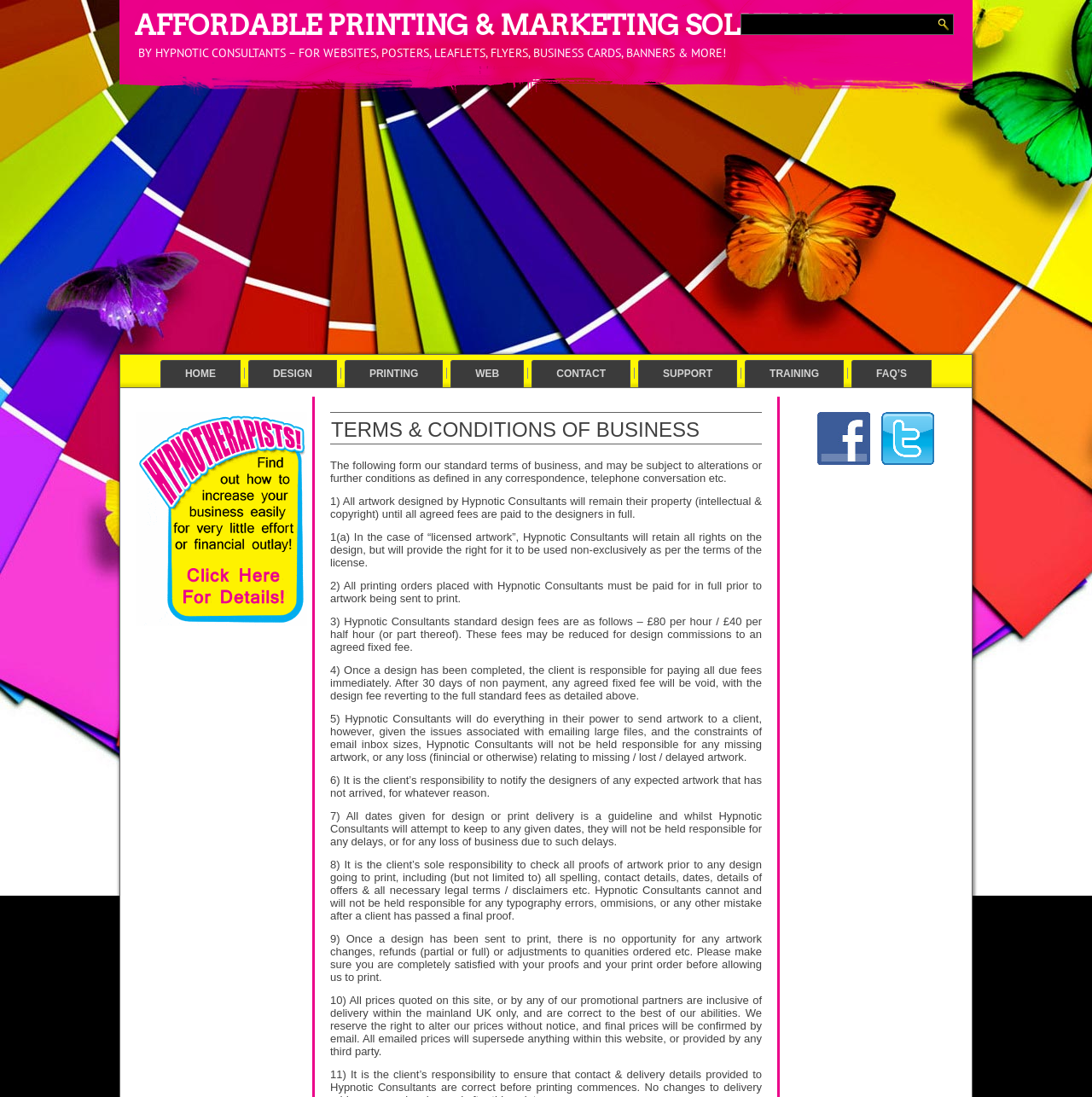Based on the description "title="Find Us on Facebook"", find the bounding box of the specified UI element.

[0.745, 0.418, 0.801, 0.43]